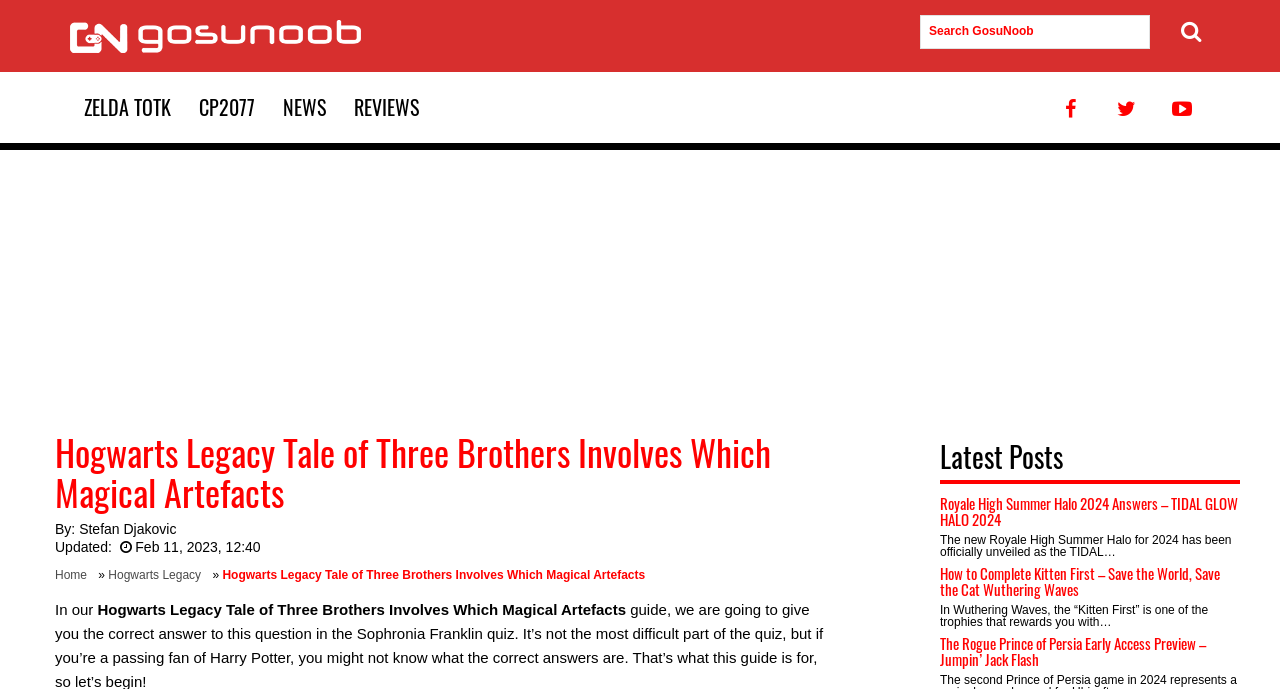Determine the bounding box coordinates of the clickable region to follow the instruction: "Read the Hogwarts Legacy guide".

[0.043, 0.627, 0.645, 0.742]